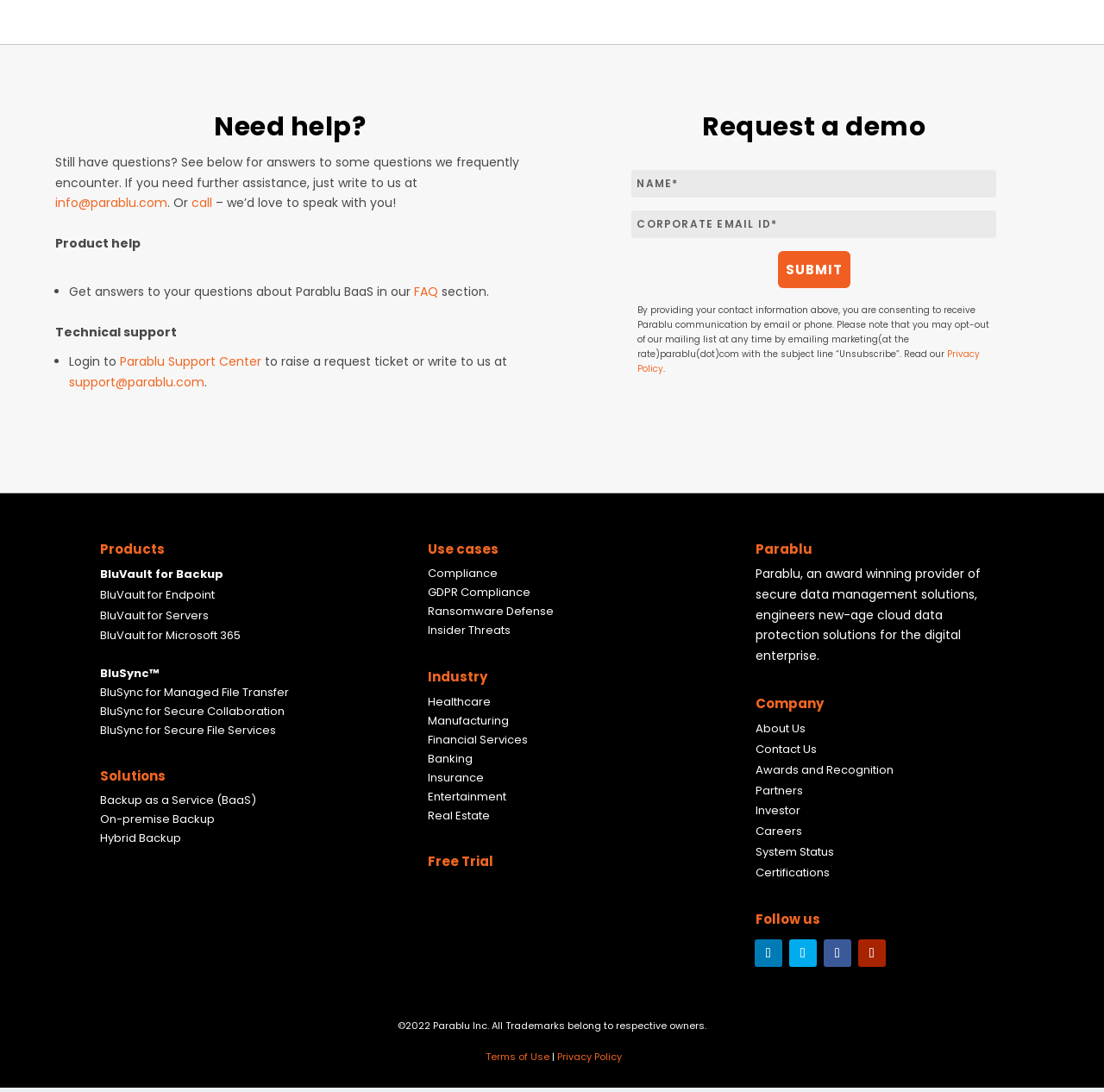Specify the bounding box coordinates of the element's region that should be clicked to achieve the following instruction: "View 'Product help'". The bounding box coordinates consist of four float numbers between 0 and 1, in the format [left, top, right, bottom].

[0.05, 0.191, 0.127, 0.207]